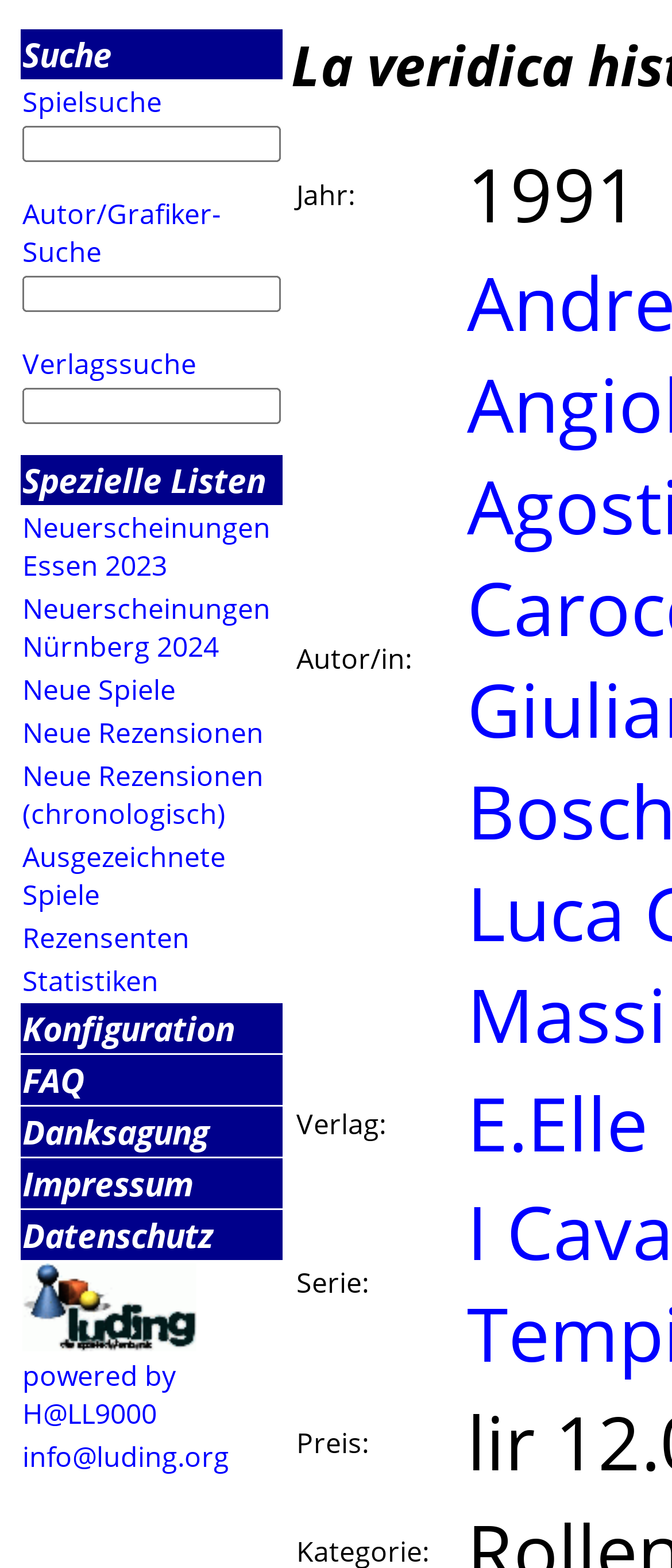Please locate the bounding box coordinates of the element that needs to be clicked to achieve the following instruction: "View Neue Spiele". The coordinates should be four float numbers between 0 and 1, i.e., [left, top, right, bottom].

[0.033, 0.428, 0.262, 0.452]